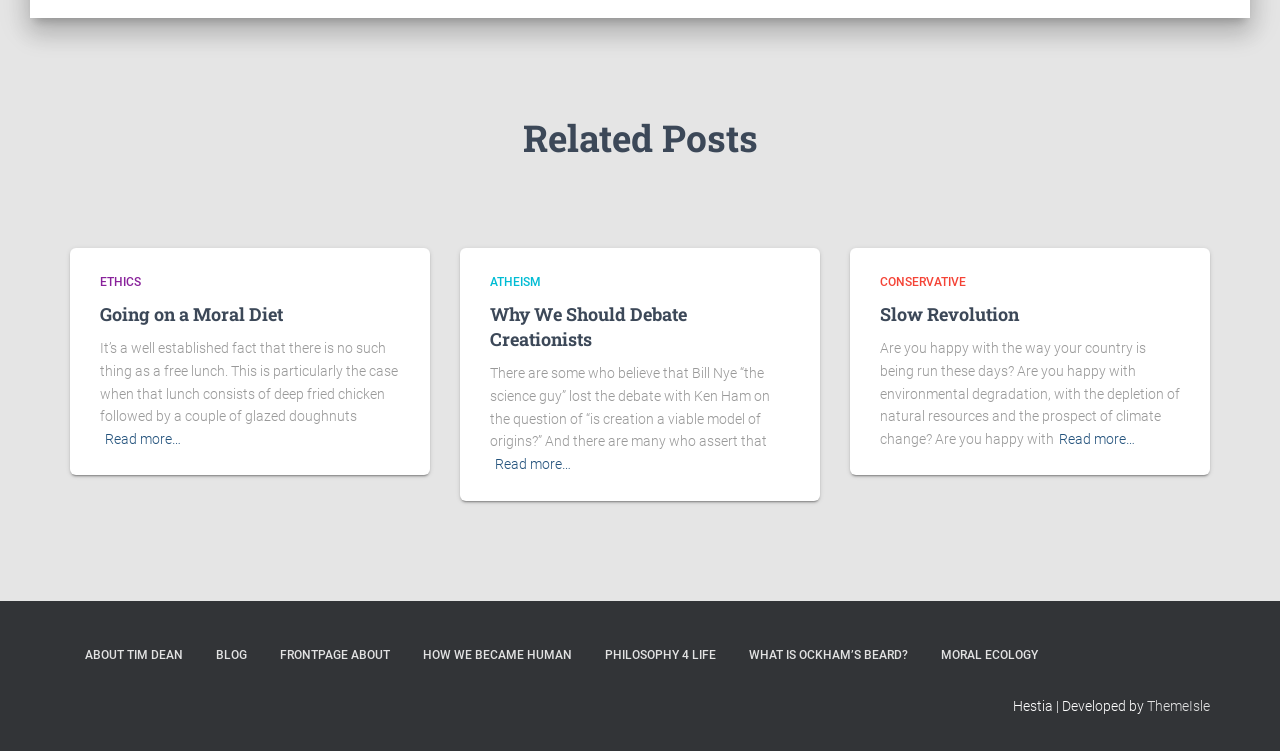Identify the bounding box coordinates of the part that should be clicked to carry out this instruction: "Visit the 'ATHEISM' page".

[0.383, 0.366, 0.423, 0.384]